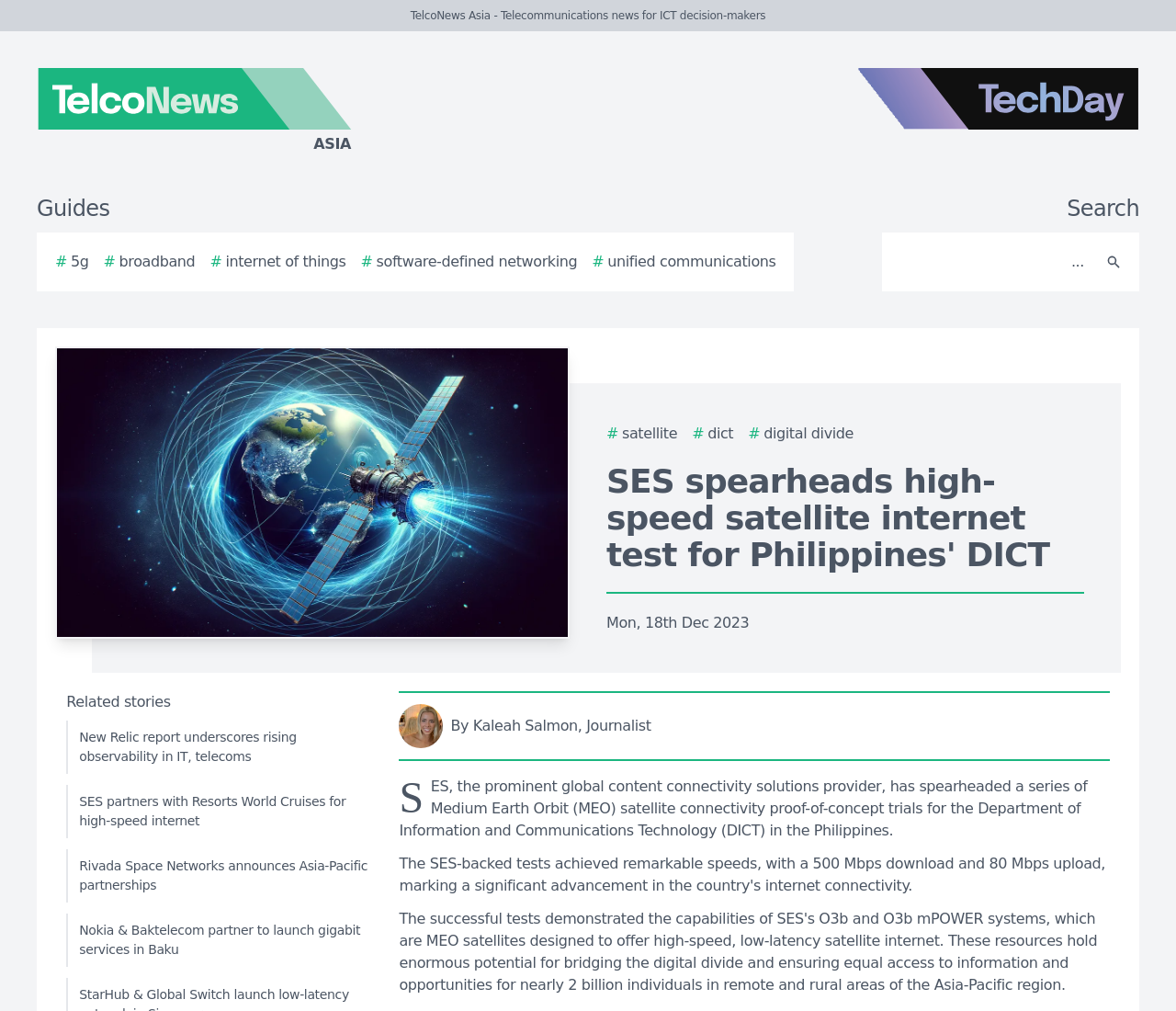Please provide a comprehensive answer to the question below using the information from the image: What is the author's name of the main article?

I determined the answer by looking at the author information section, where I found the text 'By Kaleah Salmon, Journalist'.